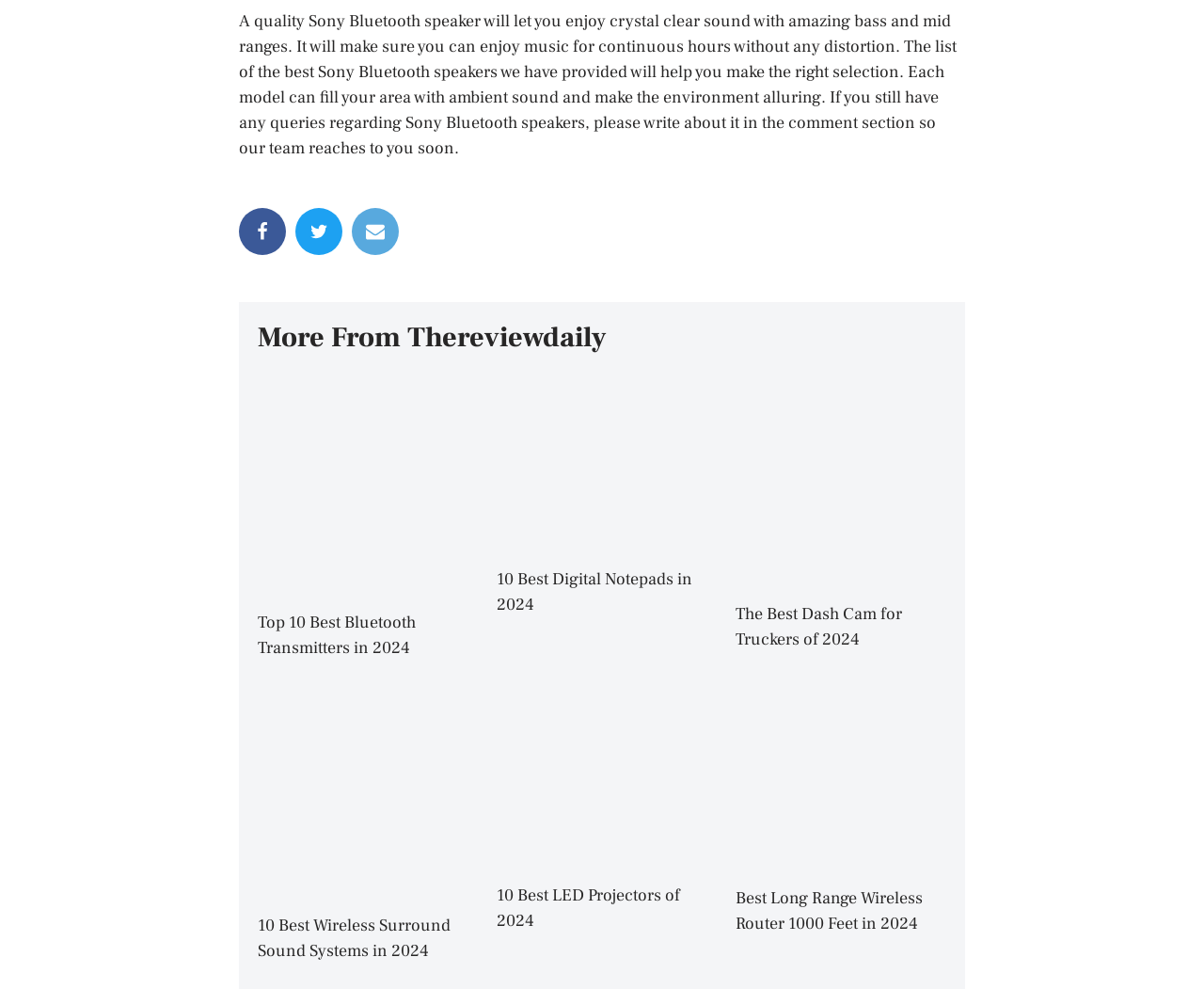How many product categories are listed?
Use the screenshot to answer the question with a single word or phrase.

9